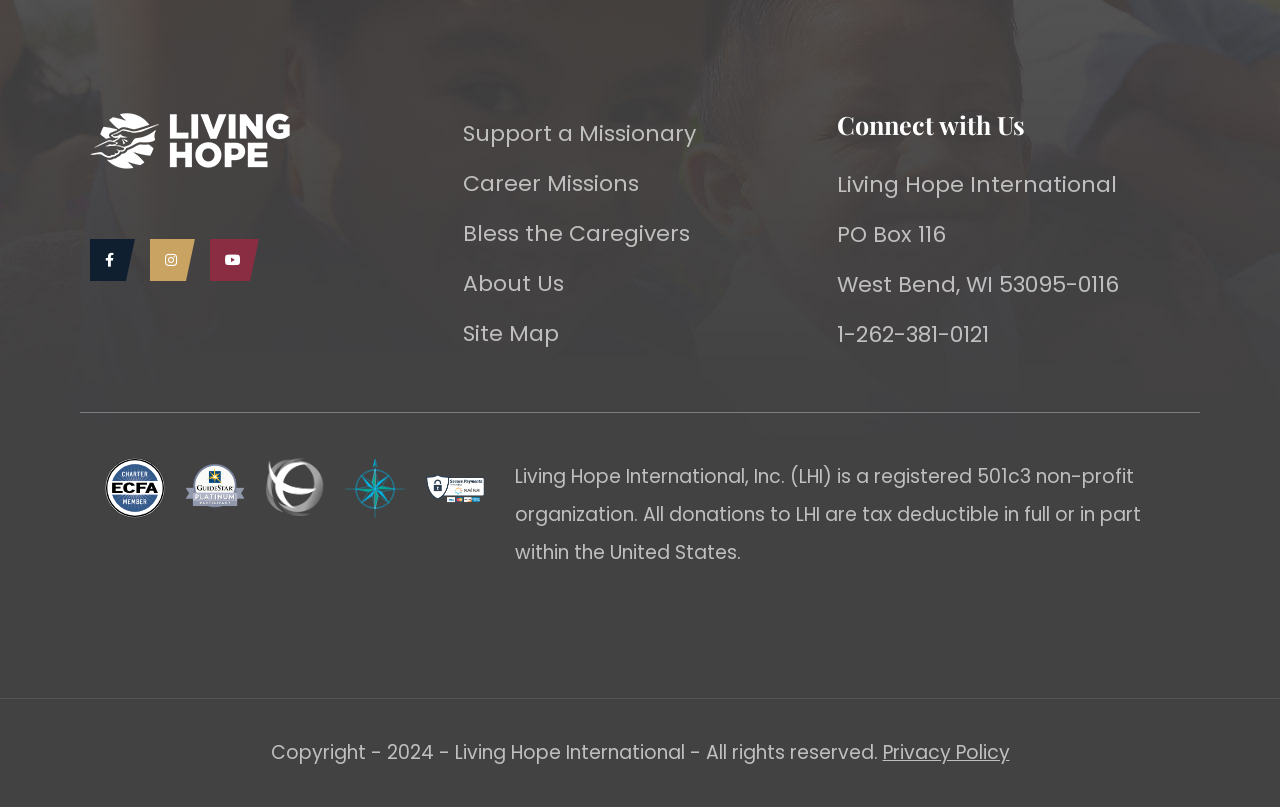What is the copyright year of the webpage?
Using the image as a reference, deliver a detailed and thorough answer to the question.

I found the copyright year by looking at the footer section of the webpage, which states 'Copyright 2024 - Living Hope International - All rights reserved'.